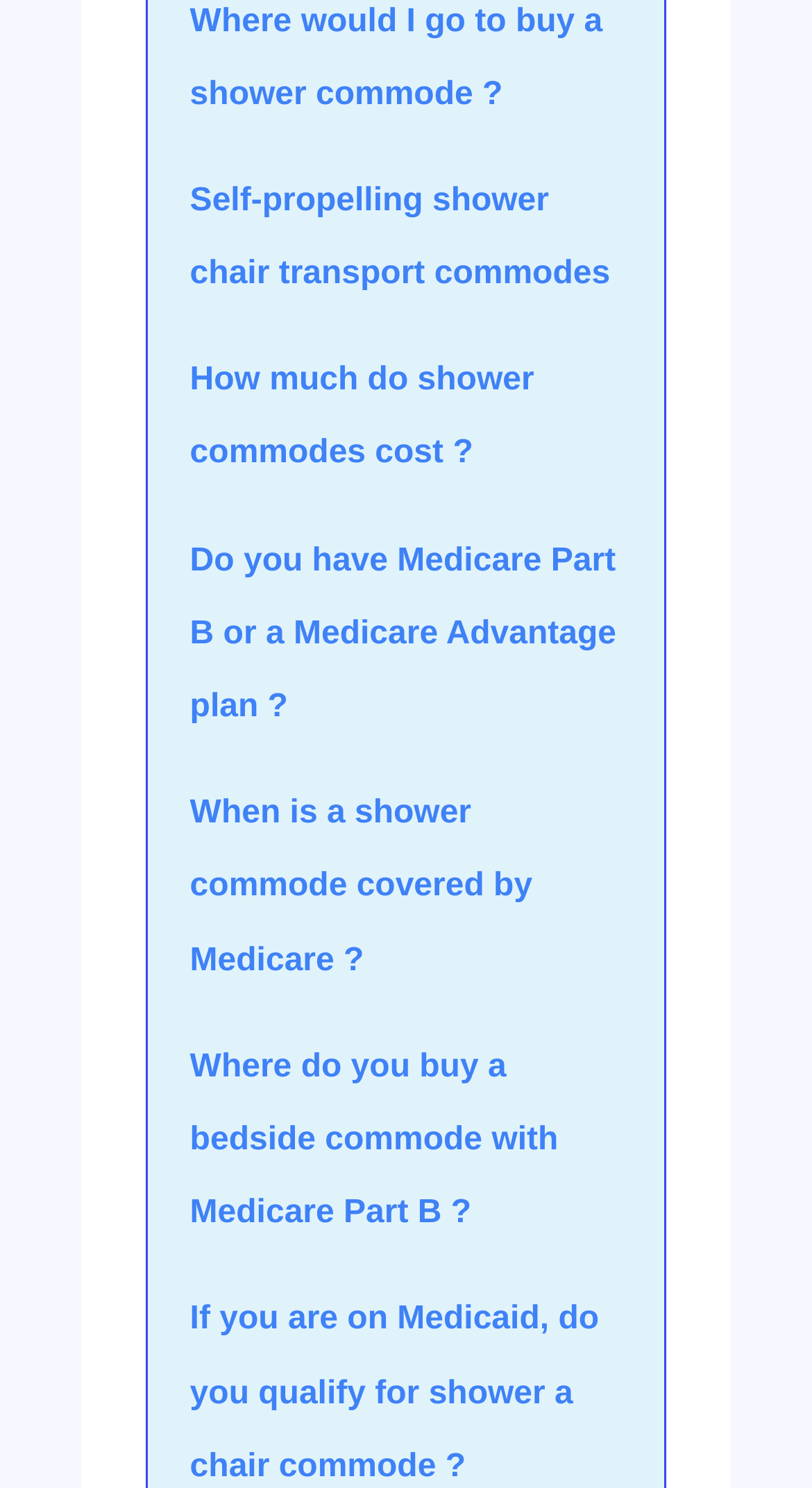How many links are provided on the webpage?
Using the information from the image, give a concise answer in one word or a short phrase.

7